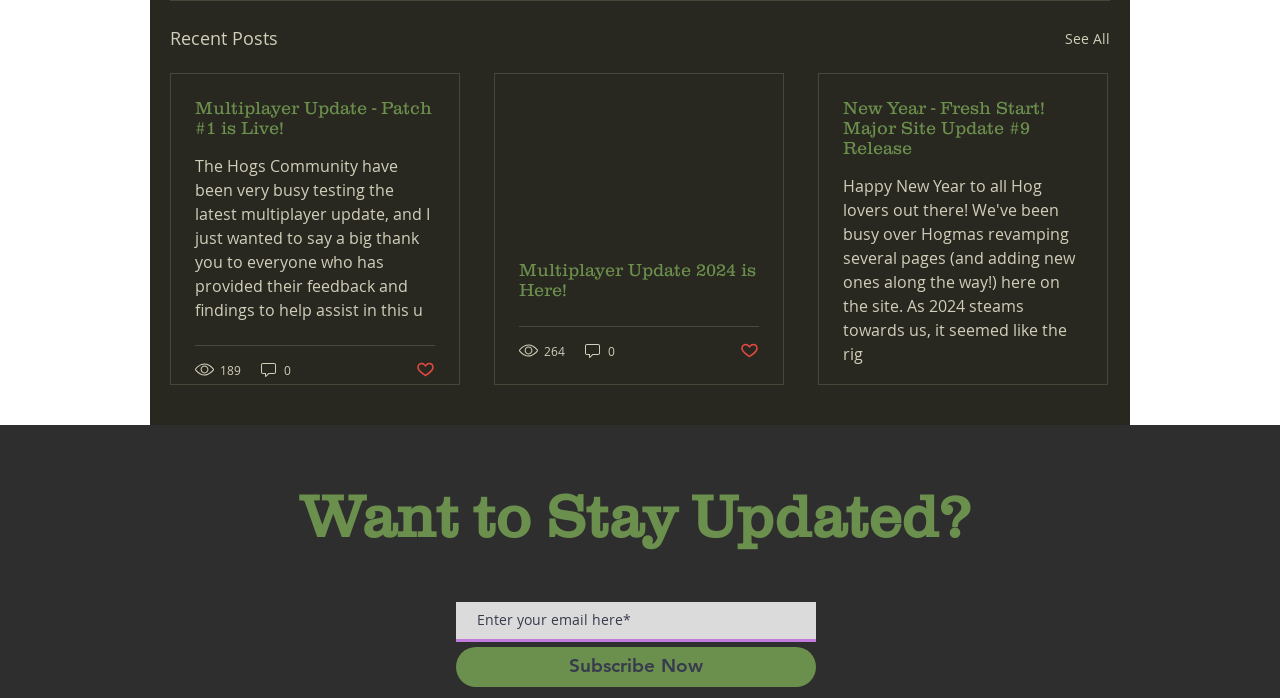Please identify the bounding box coordinates of the clickable element to fulfill the following instruction: "Click on the 'See All' link". The coordinates should be four float numbers between 0 and 1, i.e., [left, top, right, bottom].

[0.832, 0.034, 0.867, 0.076]